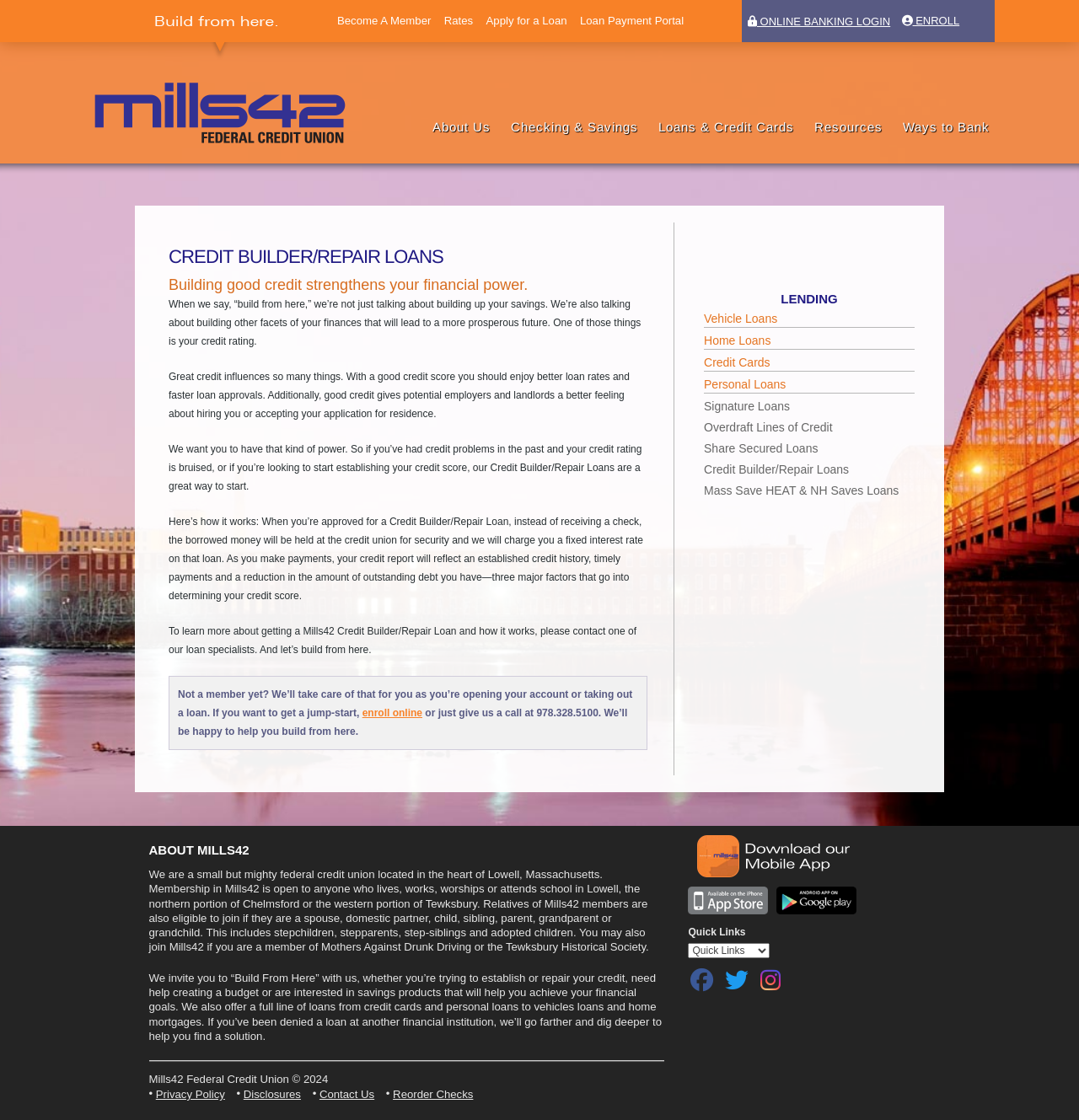Please identify the bounding box coordinates of the element's region that I should click in order to complete the following instruction: "Download the mobile app". The bounding box coordinates consist of four float numbers between 0 and 1, i.e., [left, top, right, bottom].

[0.638, 0.745, 0.817, 0.784]